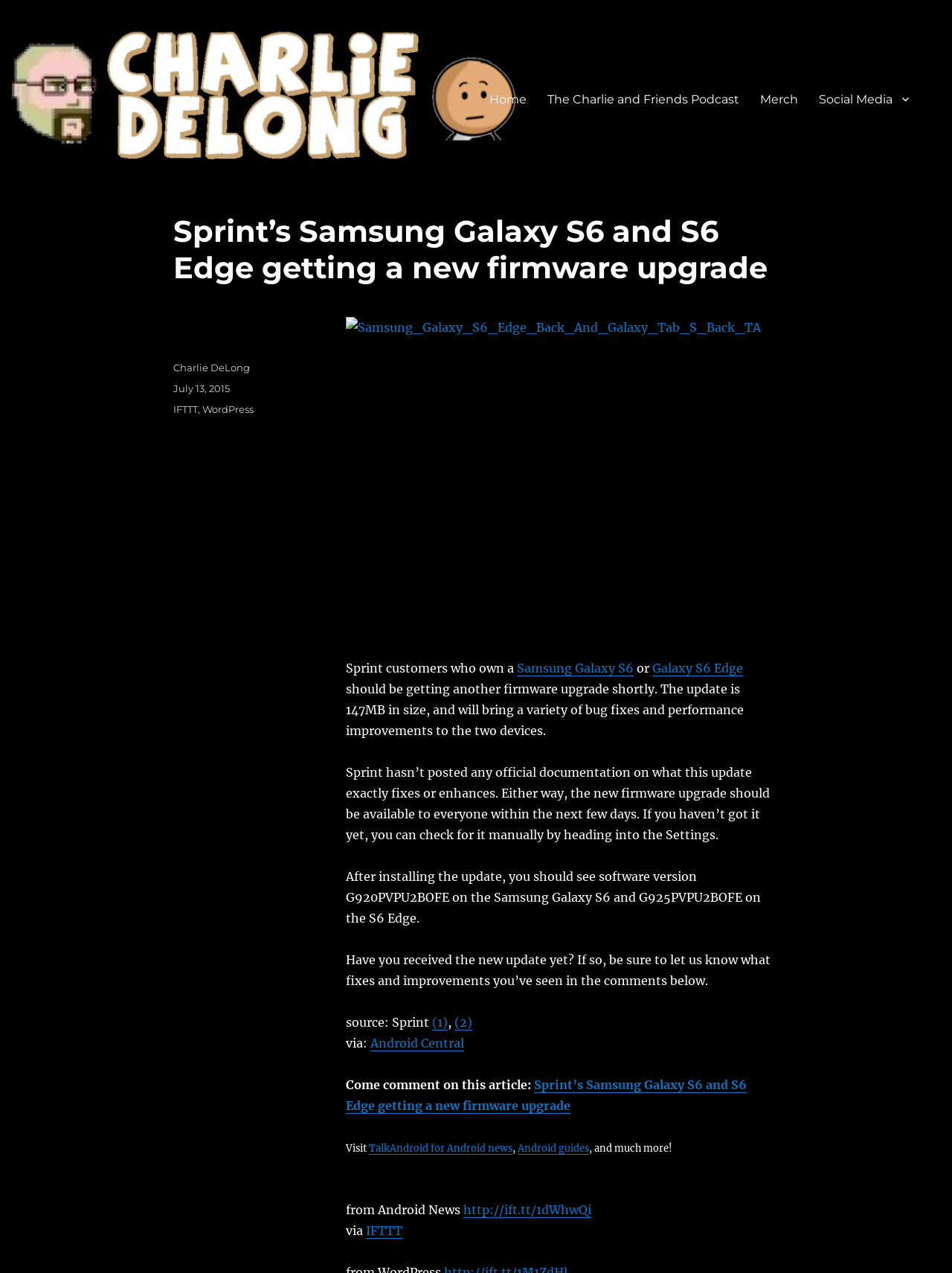Answer the following in one word or a short phrase: 
What is the name of the podcast mentioned in the navigation menu?

The Charlie and Friends Podcast